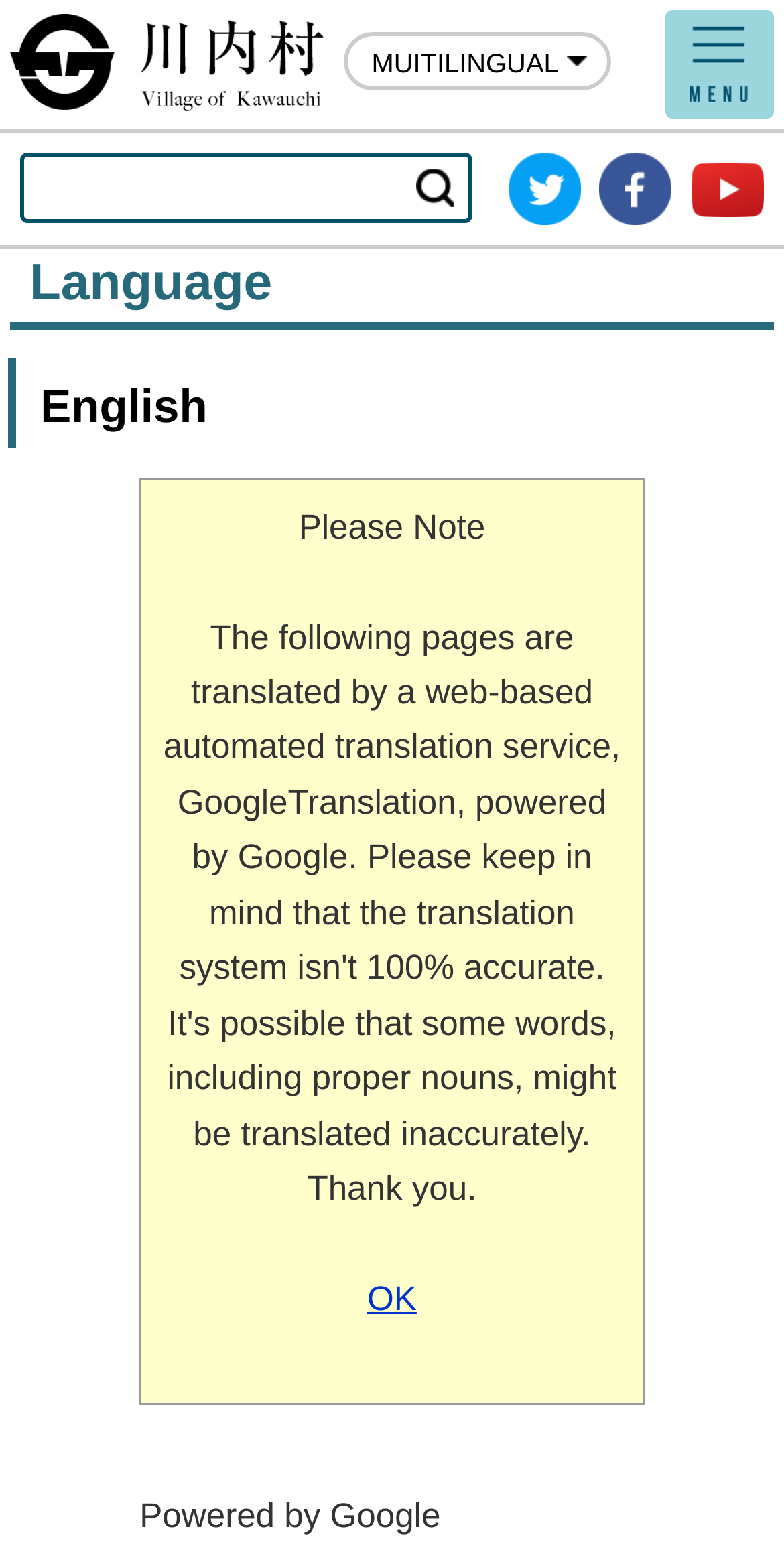Create a detailed summary of the webpage's content and design.

The webpage is the official homepage of 川内村 (Kawachi Village) with an English version. At the top left, there is a heading with the village's name, accompanied by a link and an image with the same name. Below this, there is a static text "MUITILINGUAL" and a search box with a "検索する" (Search) button to its right.

On the top right, there are three social media links: Twitter, Facebook, and Youtube. Below the search box, there is a heading "Language" followed by another heading "English" to its right. 

The main content of the page is a table with a single row and cell, which contains a notice about the automated translation service used on the website. The notice explains that the translation system is not 100% accurate and may translate some words, including proper nouns, inaccurately. At the bottom of the notice, there is an "OK" link. 

Finally, at the bottom of the page, there is a static text "Powered by Google", indicating the translation service used.